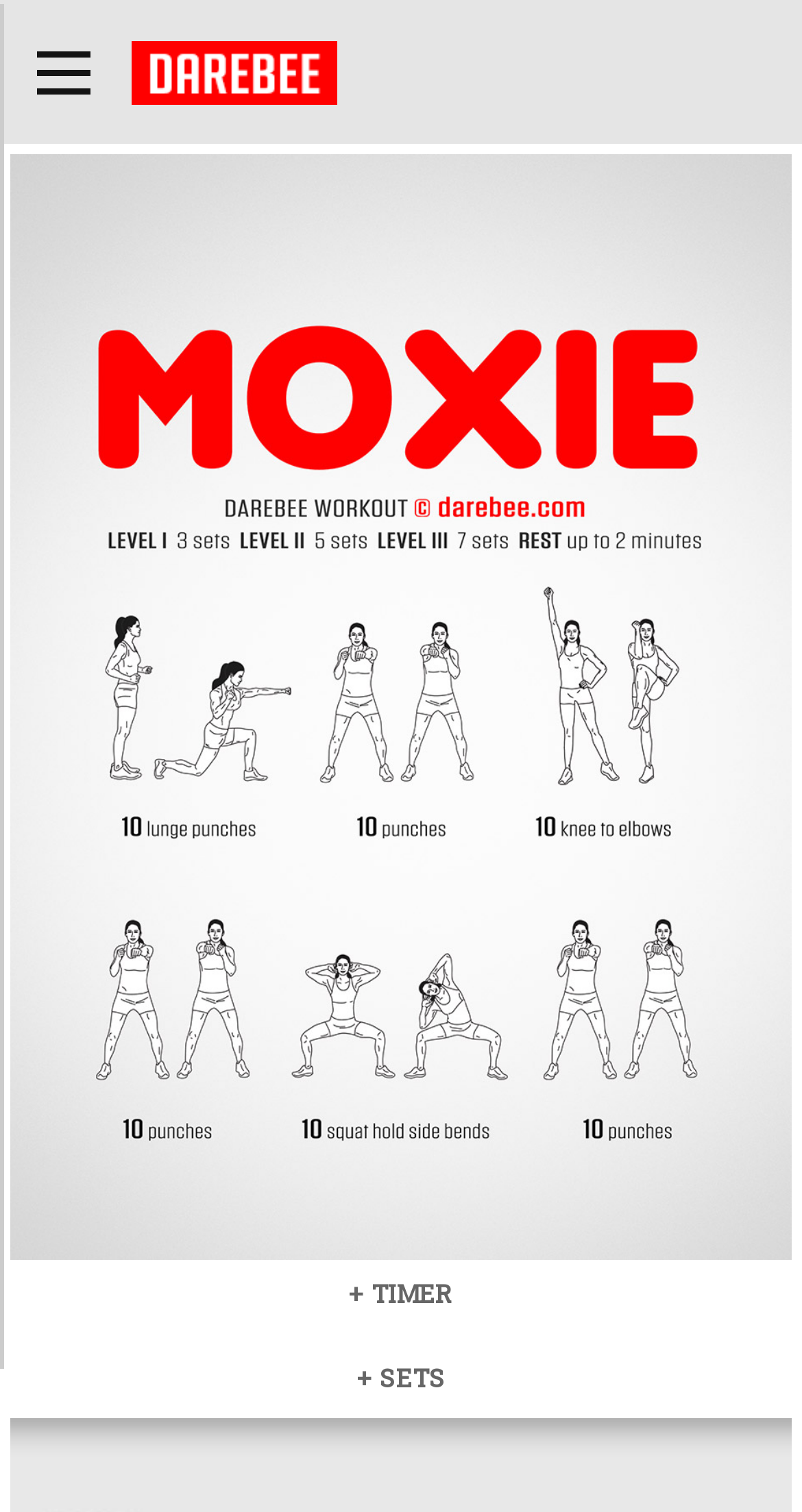What is the logo of the website?
Give a one-word or short phrase answer based on the image.

DAREBEE